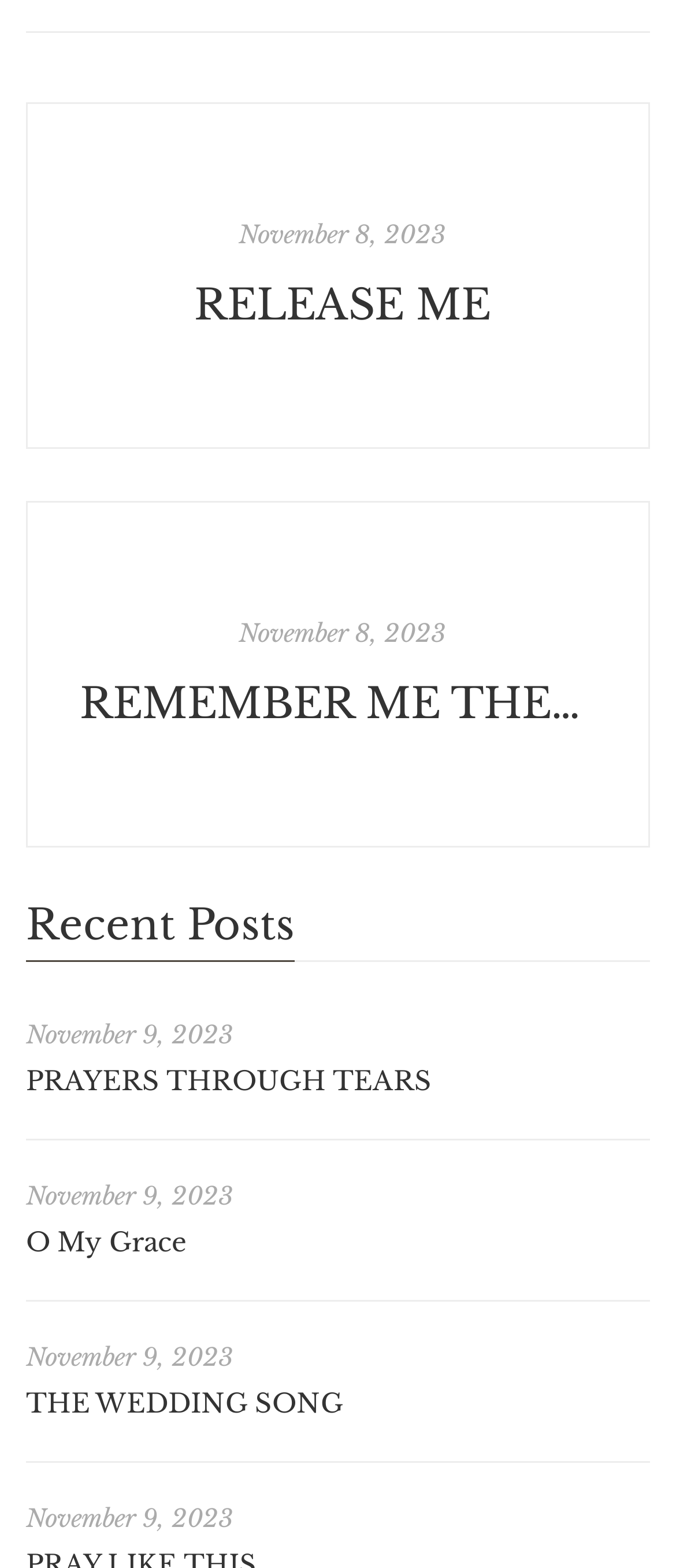Please determine the bounding box coordinates of the element's region to click for the following instruction: "Click on the 'Submit manuscript' link".

None